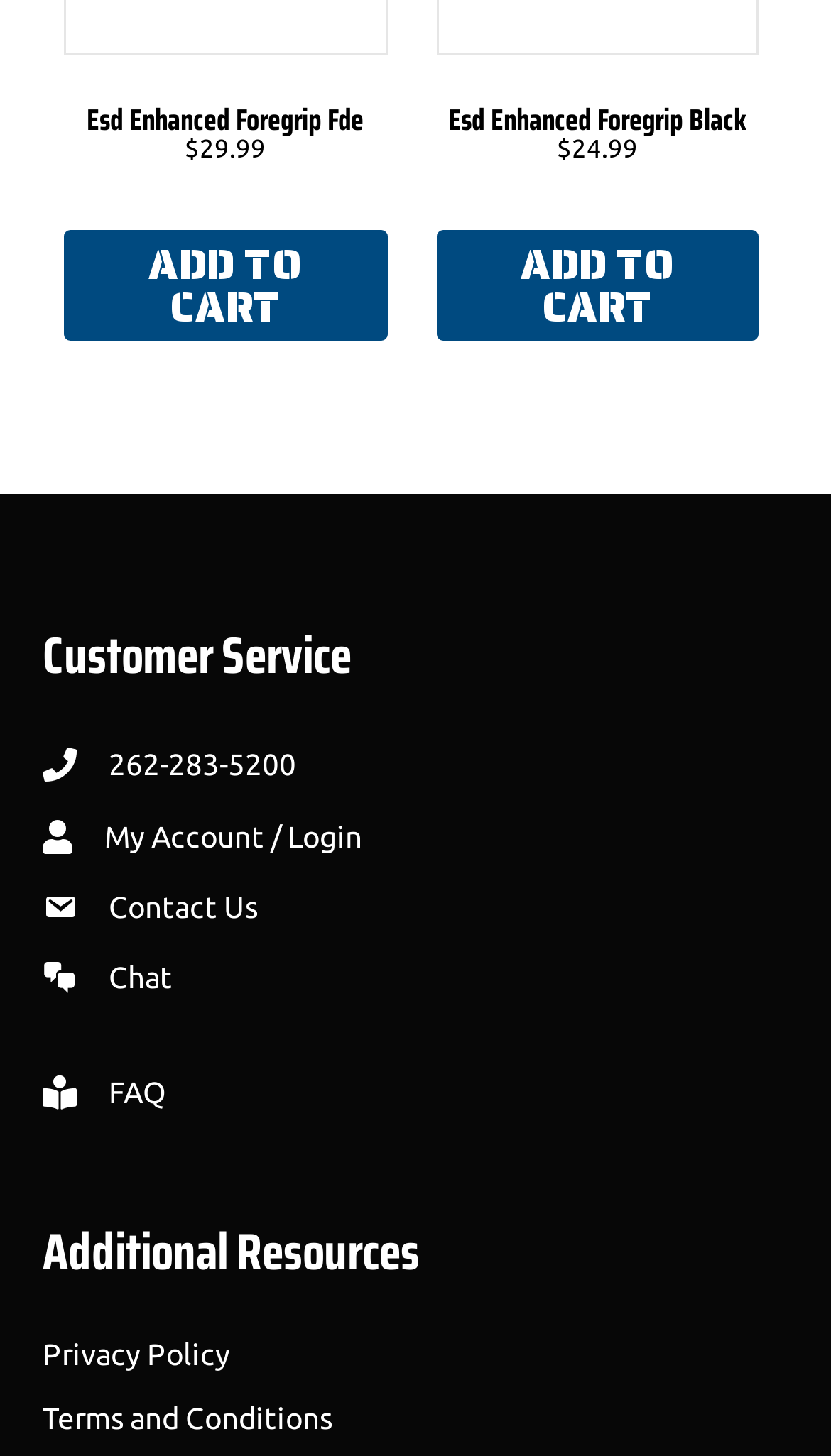What is the phone number for customer service?
Please answer the question with as much detail as possible using the screenshot.

The phone number for customer service is found in the 'Customer Service' section, which has a heading with a bounding box of [0.051, 0.427, 0.949, 0.476]. The phone number is displayed as '262-283-5200' with a bounding box of [0.131, 0.514, 0.356, 0.537].